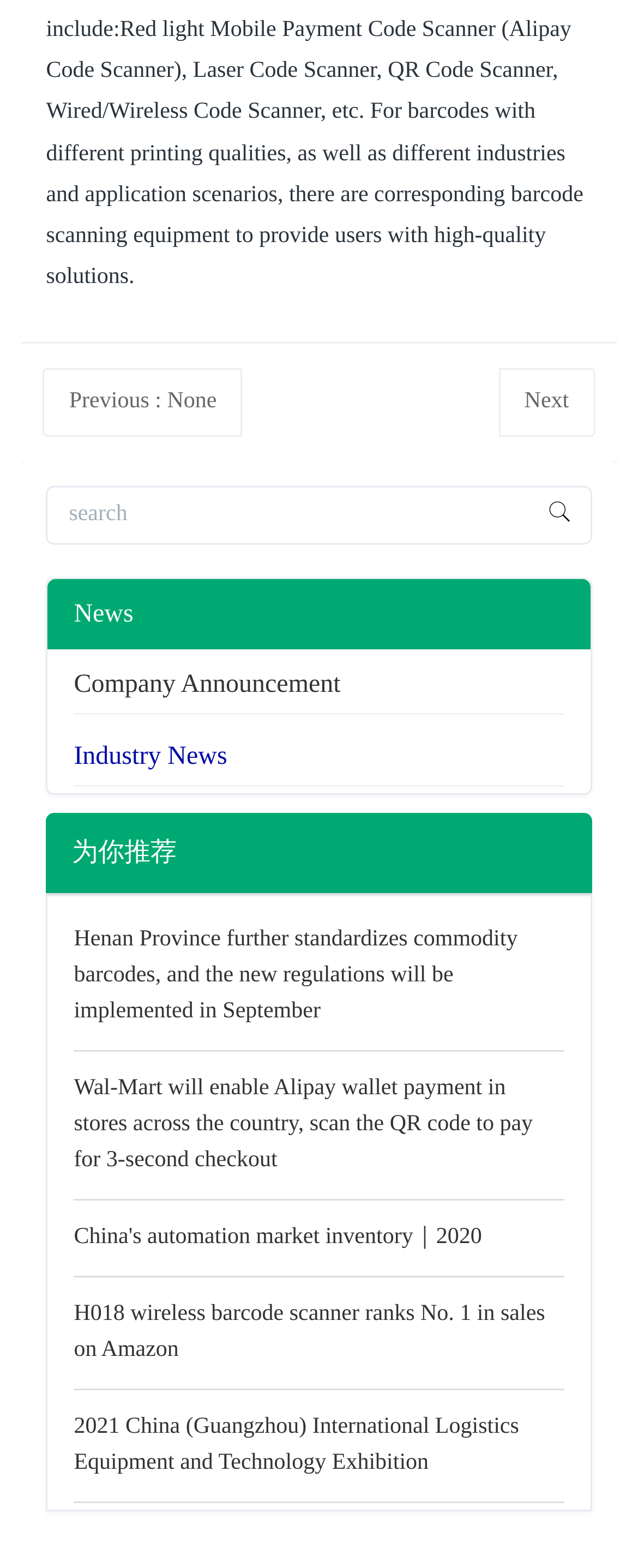Please identify the bounding box coordinates of the element on the webpage that should be clicked to follow this instruction: "click previous page". The bounding box coordinates should be given as four float numbers between 0 and 1, formatted as [left, top, right, bottom].

[0.067, 0.234, 0.381, 0.278]